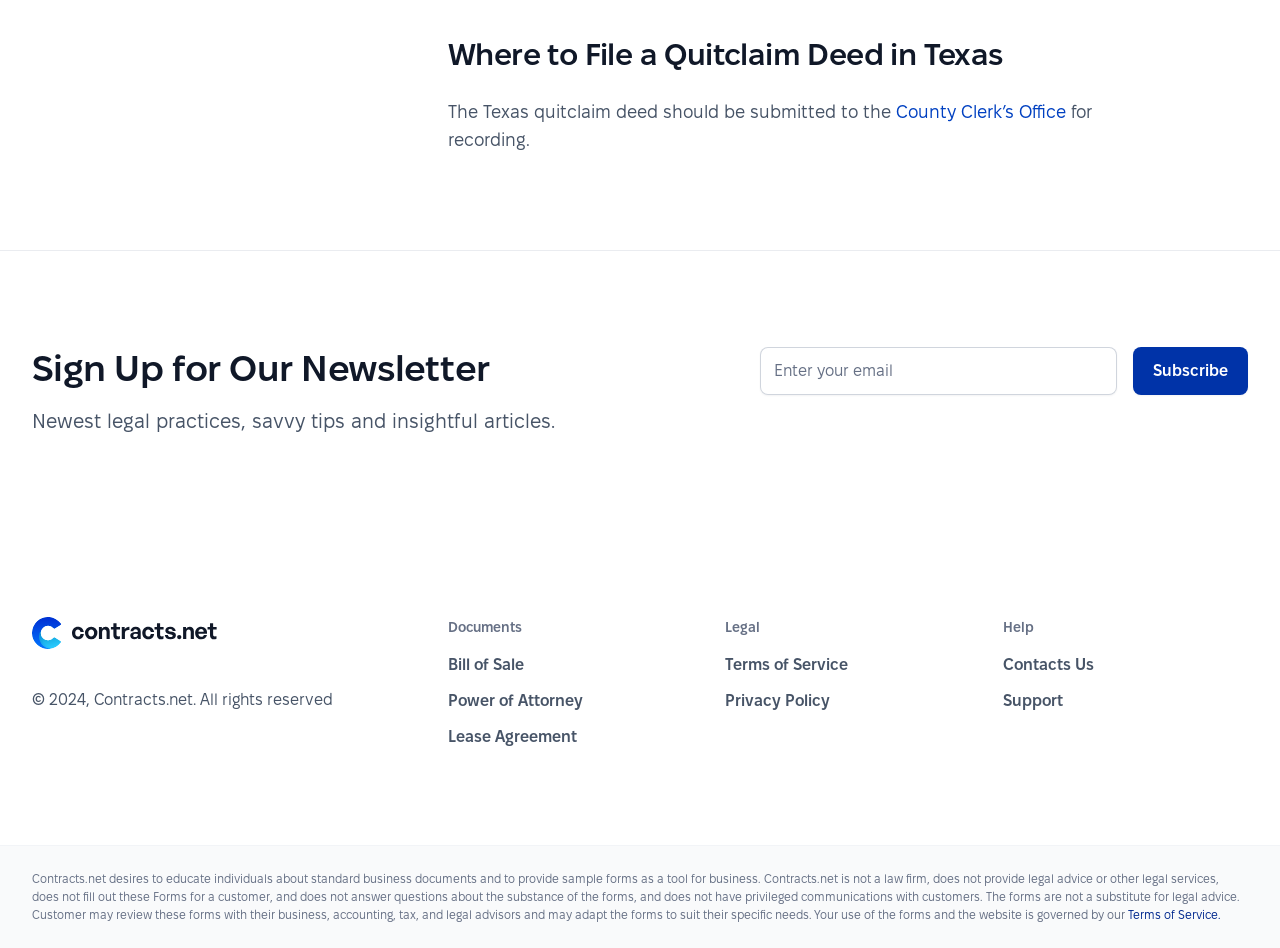Using the given description, provide the bounding box coordinates formatted as (top-left x, top-left y, bottom-right x, bottom-right y), with all values being floating point numbers between 0 and 1. Description: Subscribe

[0.885, 0.366, 0.975, 0.417]